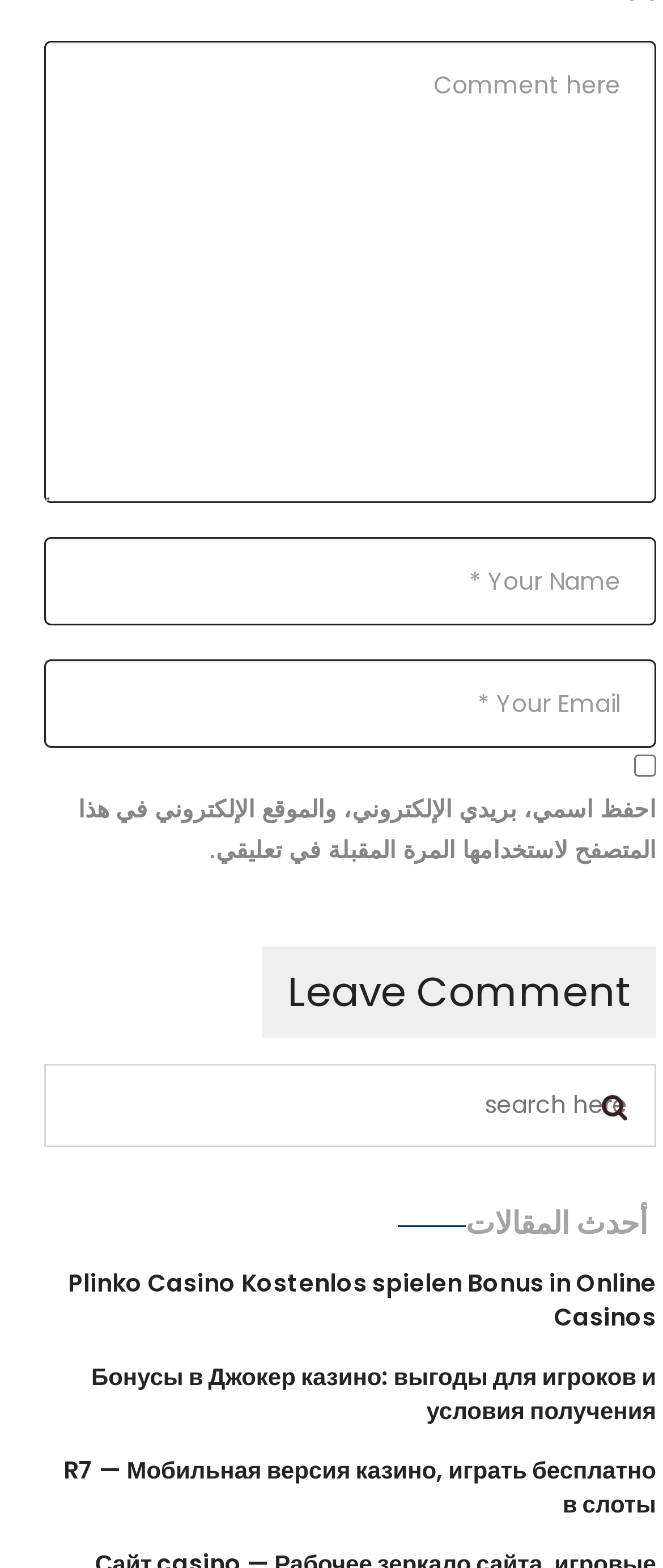Please reply to the following question with a single word or a short phrase:
How many links are below the 'أحدث المقالات' heading?

3